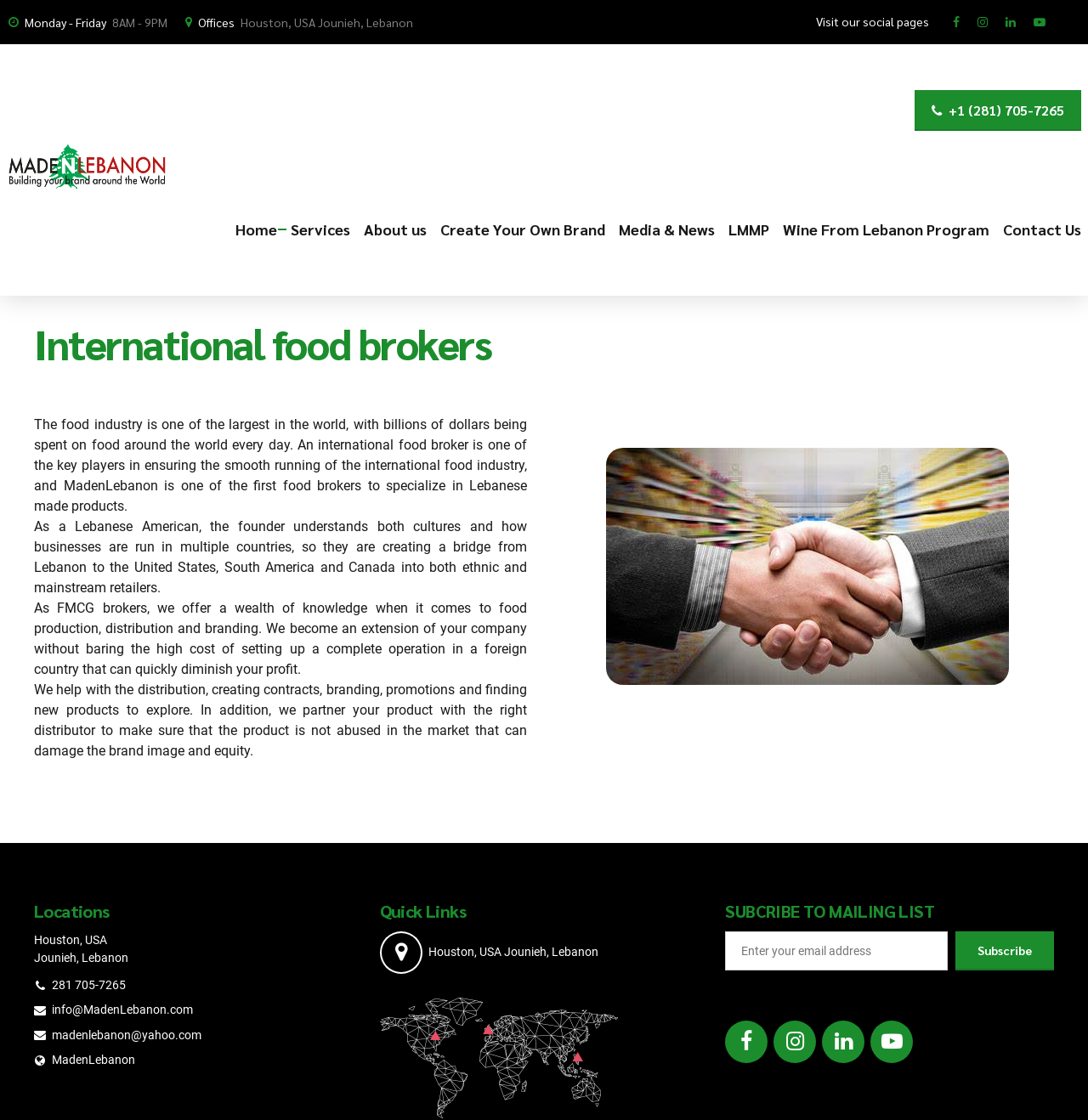Identify the bounding box for the UI element specified in this description: "281 705-7265". The coordinates must be four float numbers between 0 and 1, formatted as [left, top, right, bottom].

[0.031, 0.874, 0.116, 0.886]